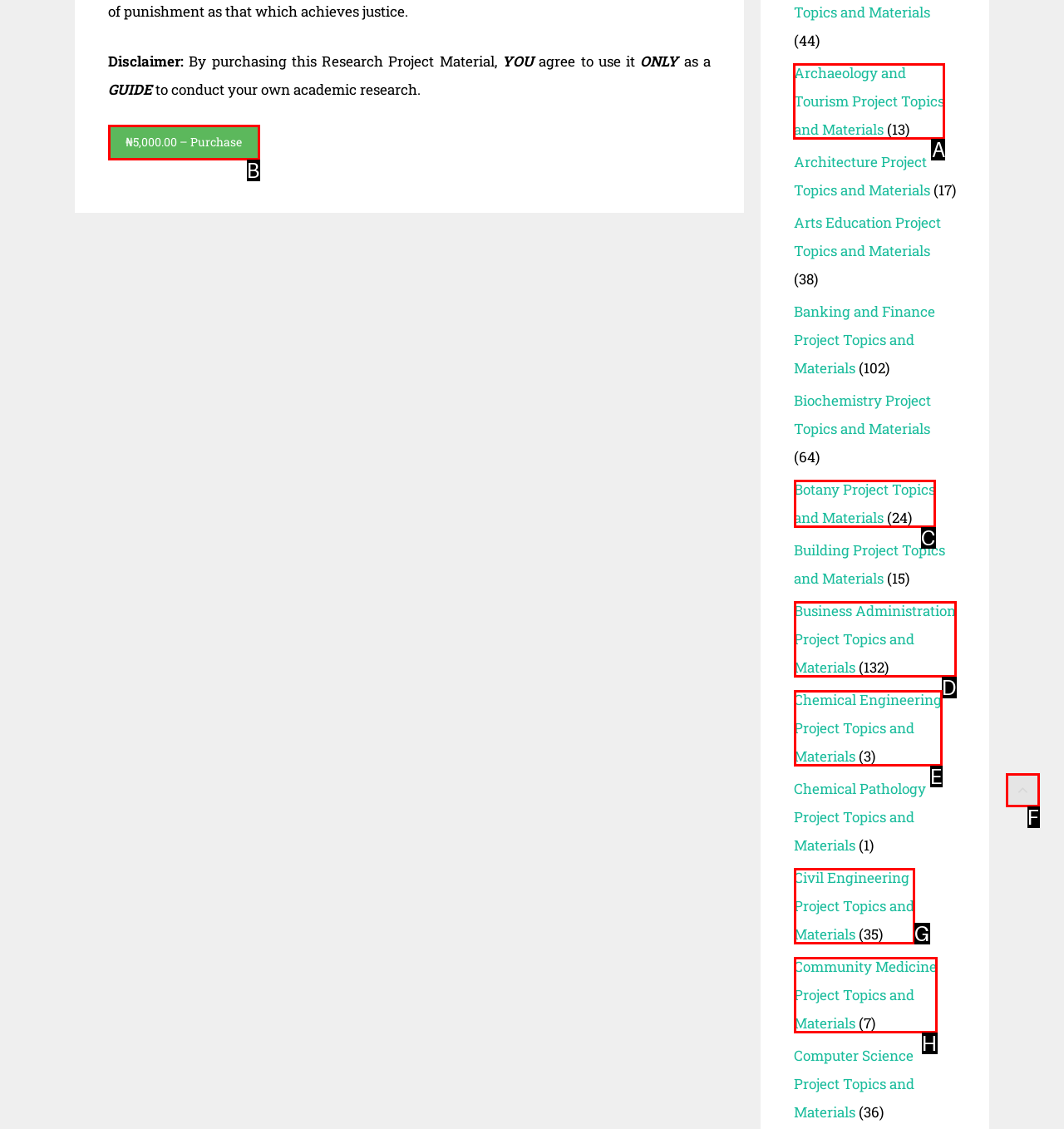Identify which lettered option completes the task: View Archaeology and Tourism project topics and materials. Provide the letter of the correct choice.

A